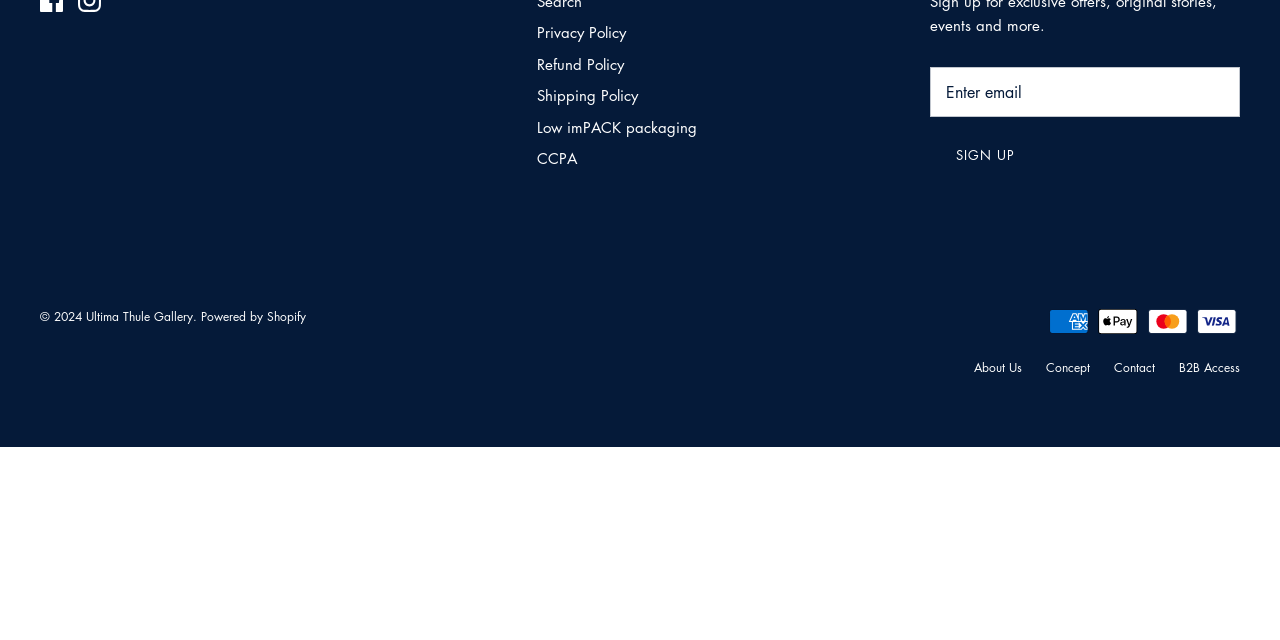Given the following UI element description: "Sign up", find the bounding box coordinates in the webpage screenshot.

[0.727, 0.206, 0.814, 0.278]